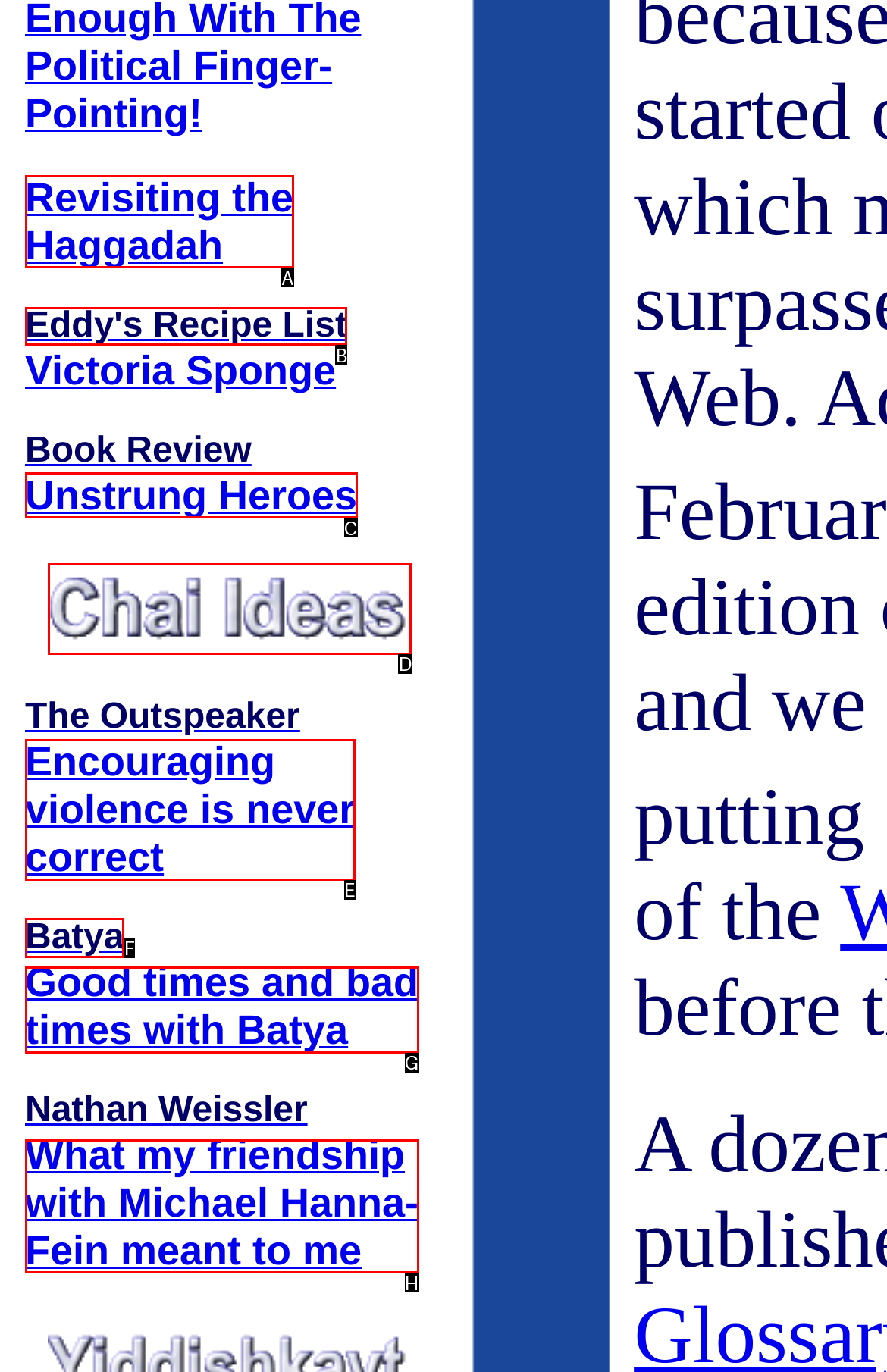Identify the correct UI element to click for the following task: visit Meeting Choose the option's letter based on the given choices.

None